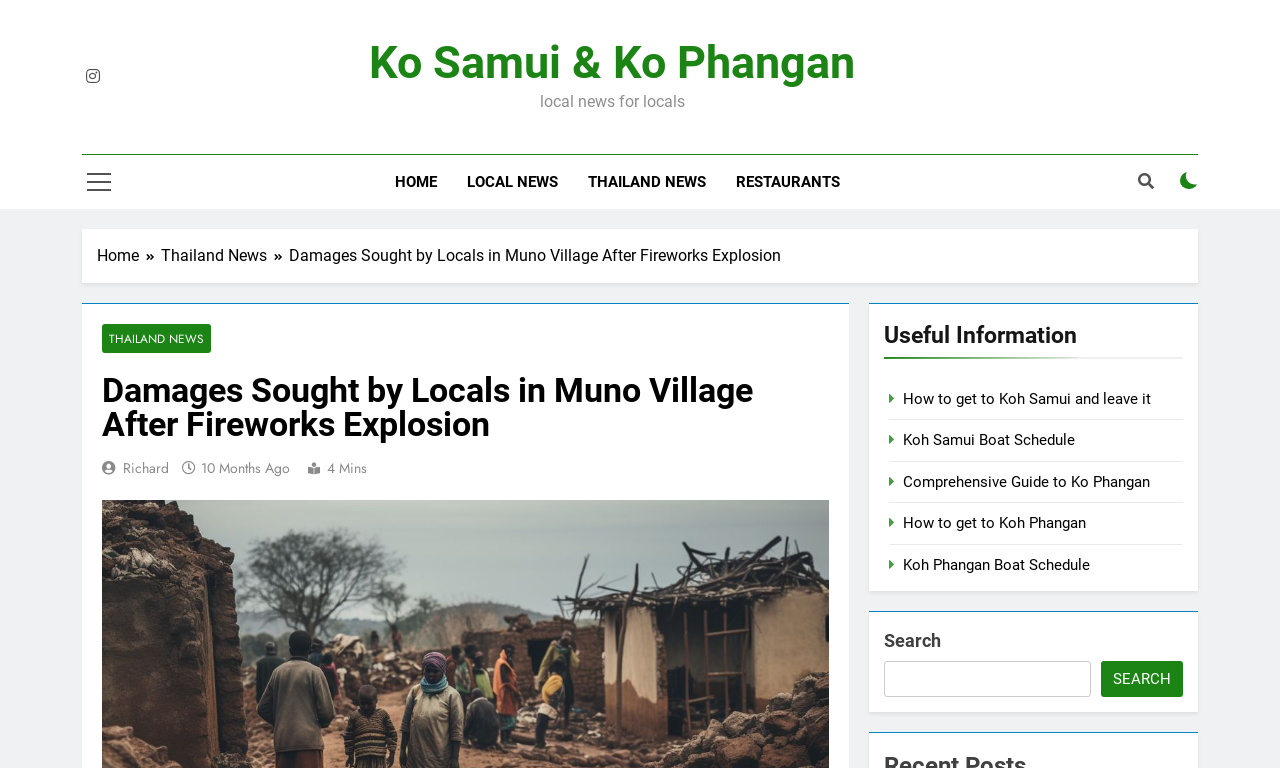Specify the bounding box coordinates for the region that must be clicked to perform the given instruction: "Check the latest news in LOCAL NEWS".

[0.353, 0.202, 0.447, 0.272]